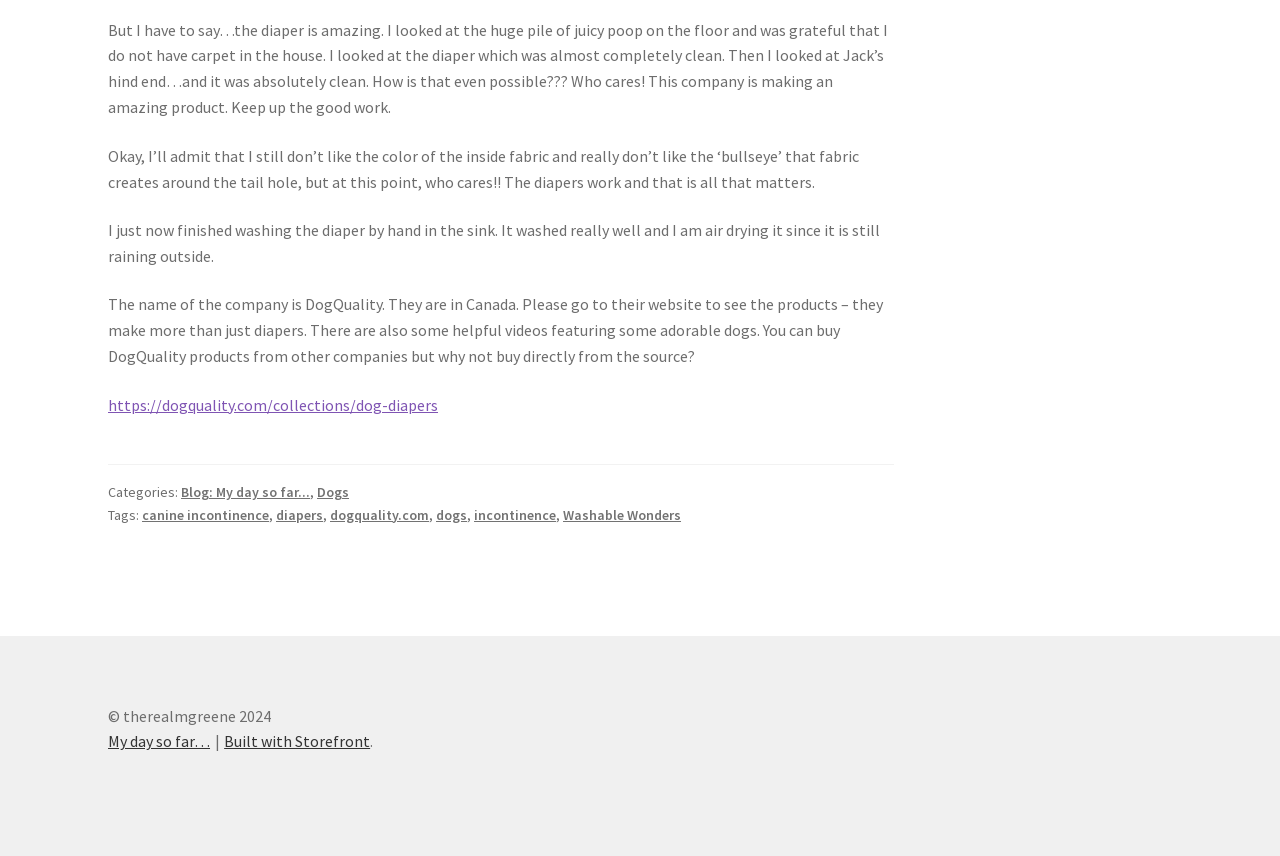Please determine the bounding box coordinates of the section I need to click to accomplish this instruction: "Click the link to DogQuality's dog diaper collection".

[0.084, 0.461, 0.342, 0.484]